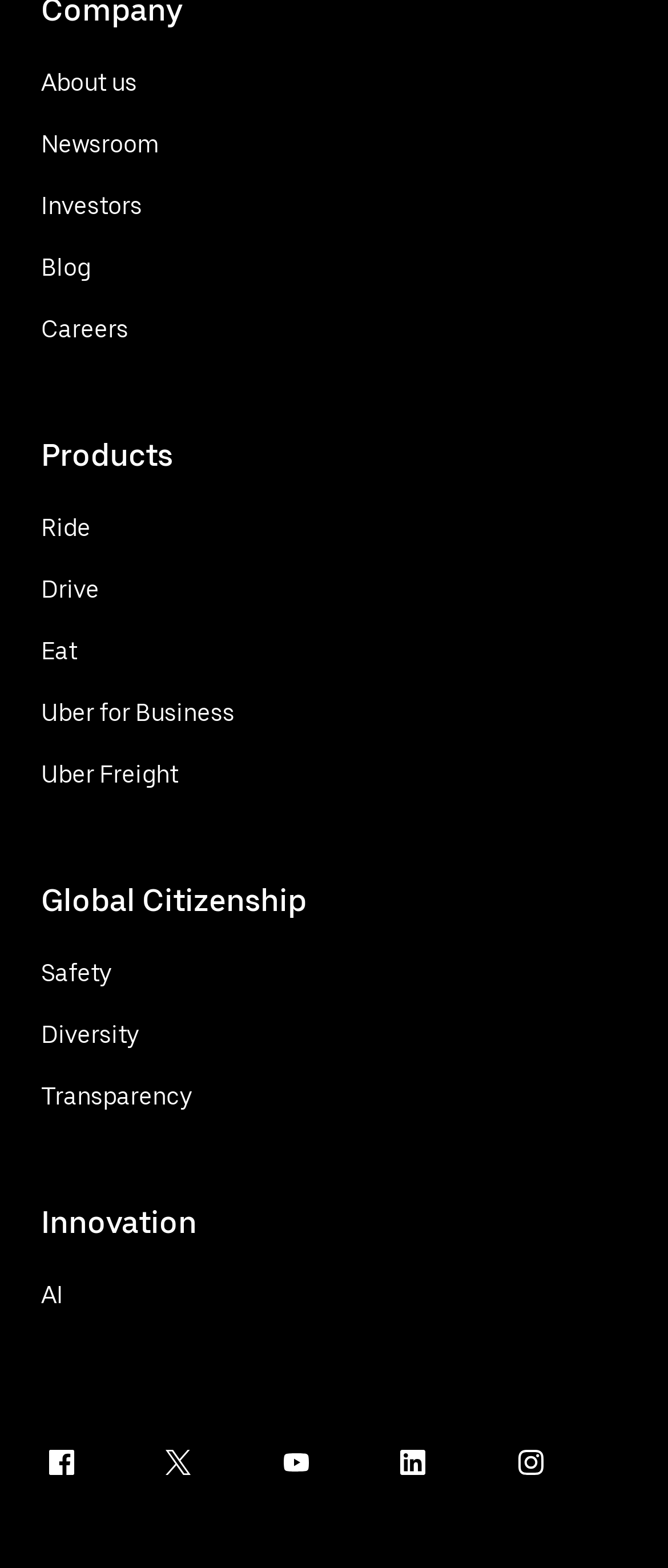Find and indicate the bounding box coordinates of the region you should select to follow the given instruction: "Learn about Uber for Business".

[0.062, 0.443, 0.351, 0.465]